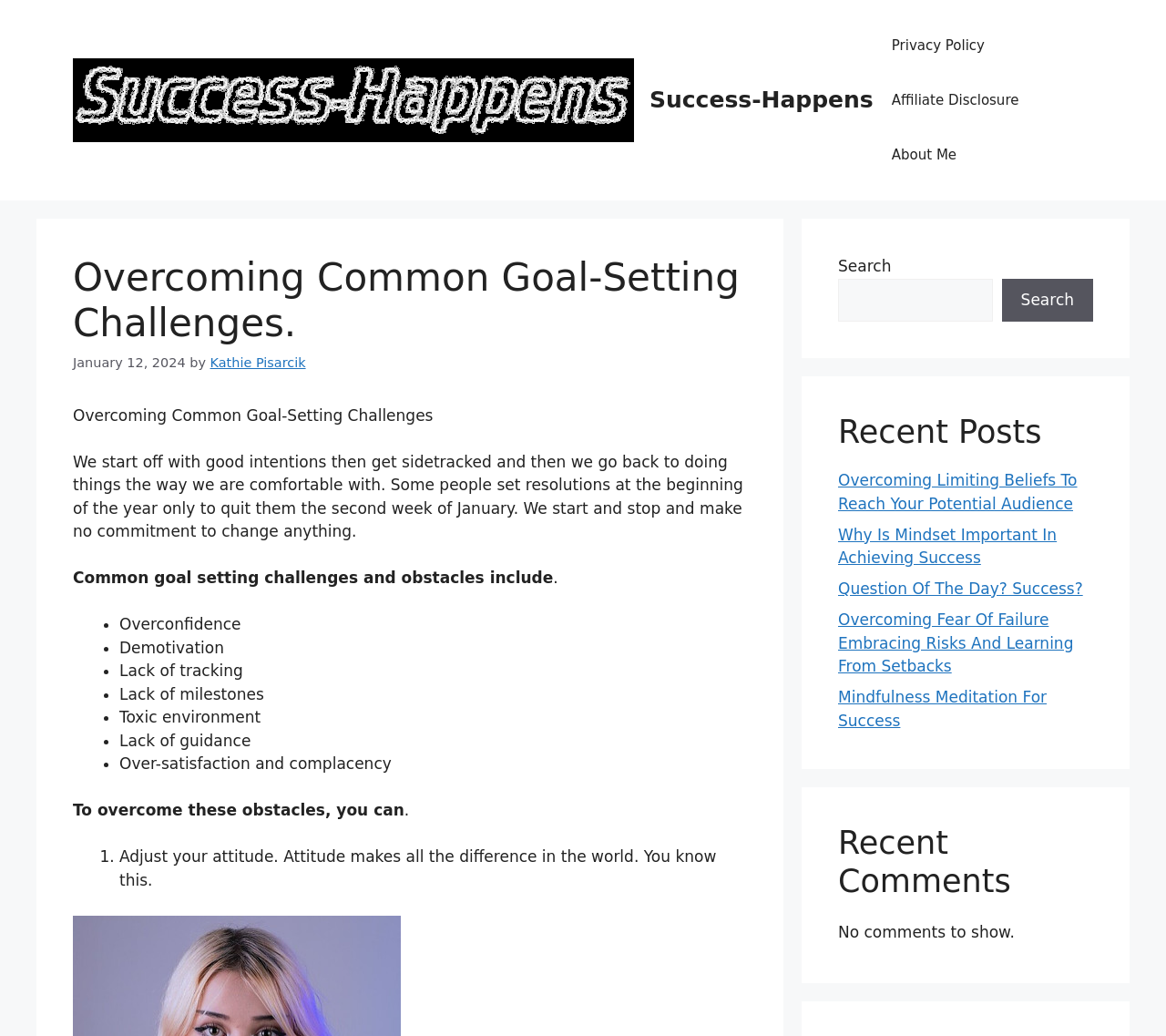Extract the main title from the webpage.

Overcoming Common Goal-Setting Challenges.